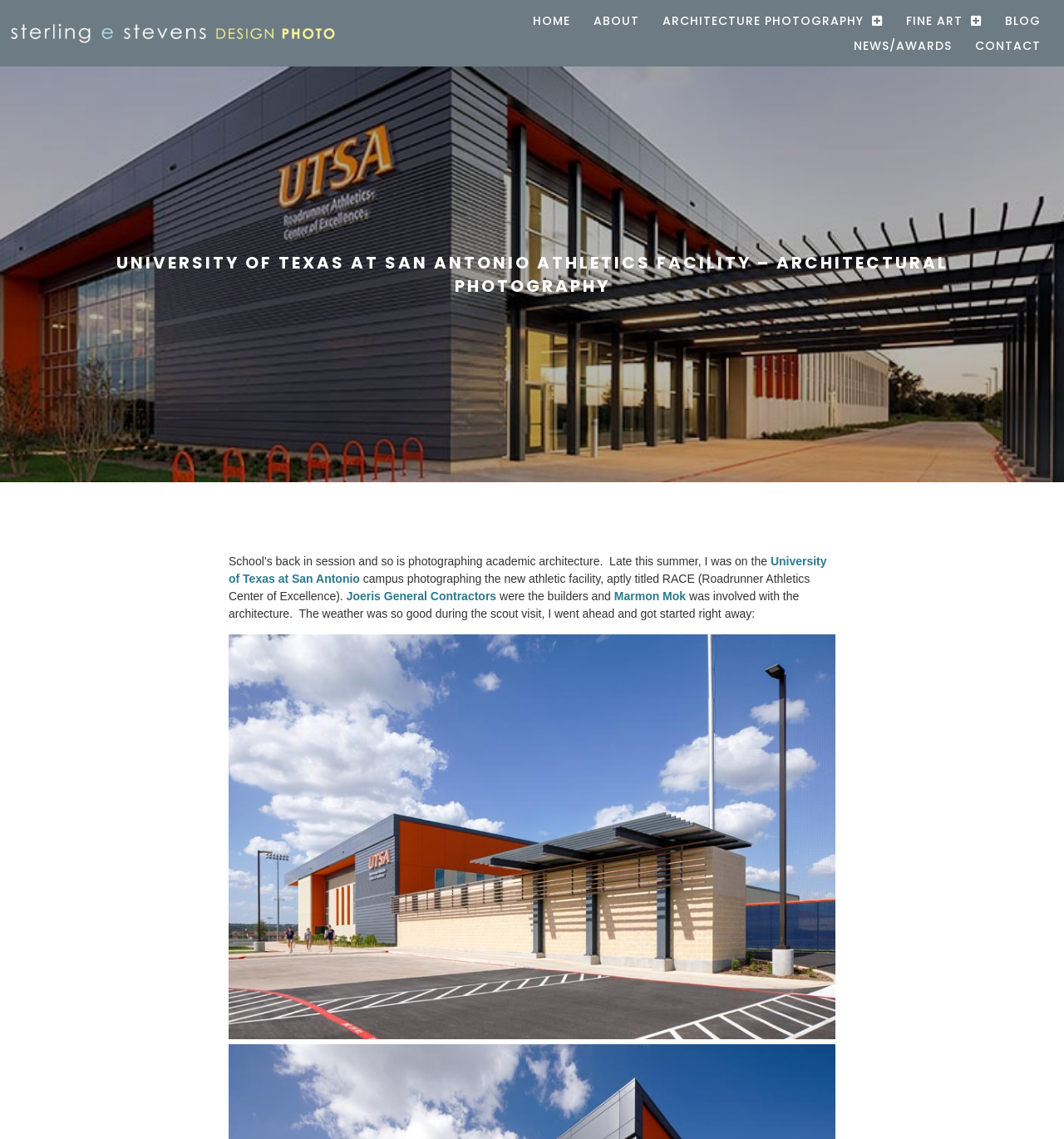What is the photographer doing at the university?
Please provide a single word or phrase in response based on the screenshot.

Photographing the athletic facility